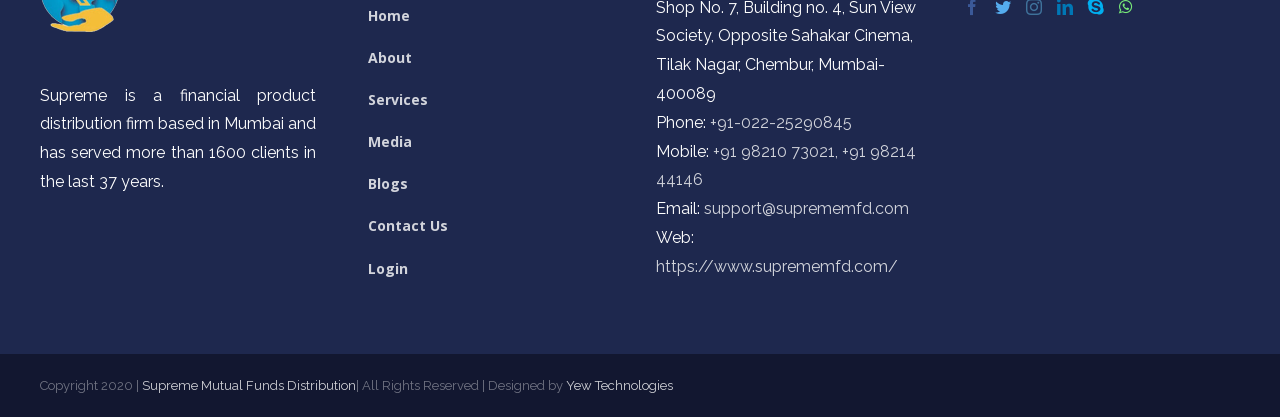Provide a brief response to the question using a single word or phrase: 
What is the company's location?

Mumbai